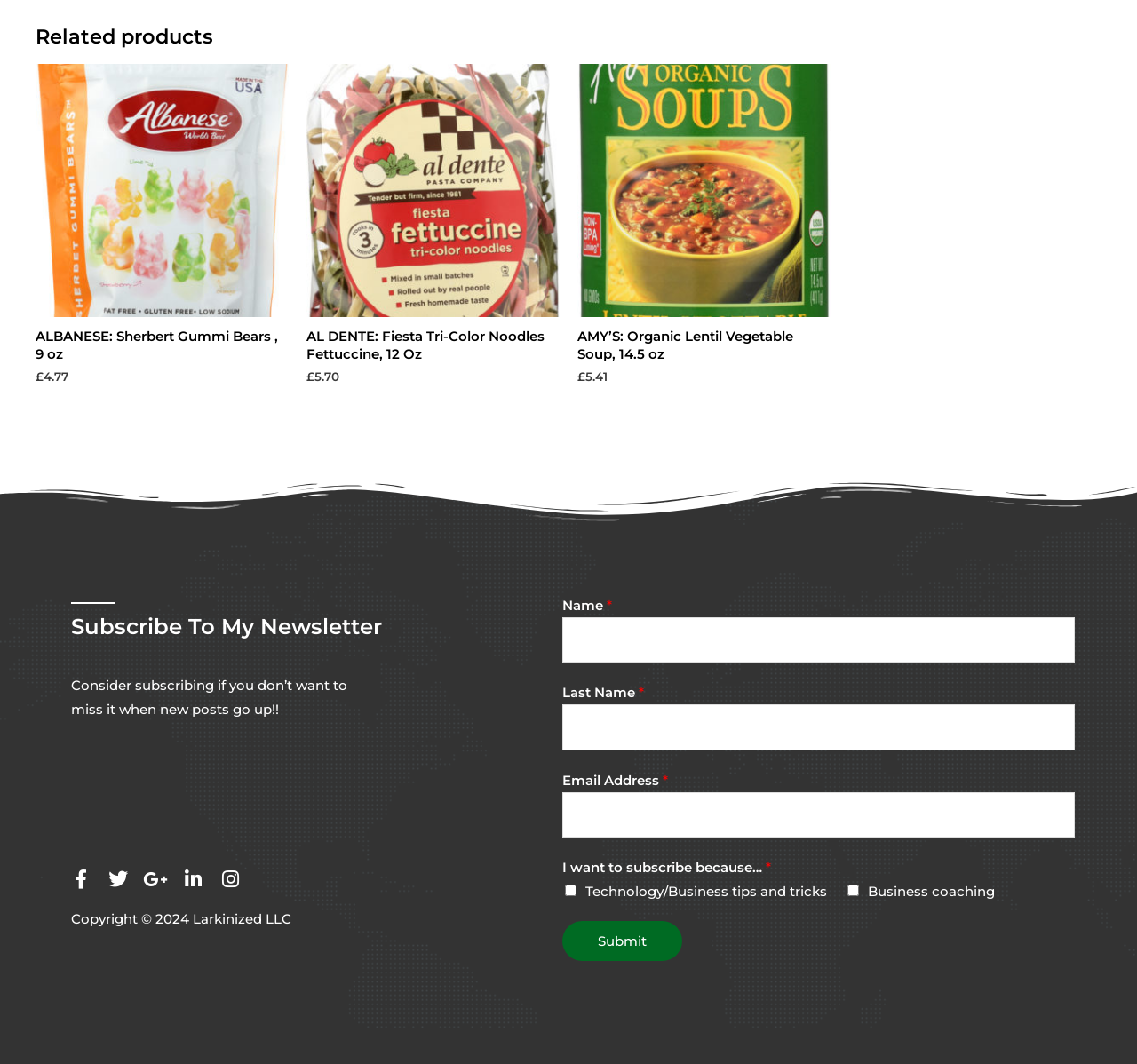Utilize the information from the image to answer the question in detail:
What is the function of the button at the bottom?

I determined the function of the button by looking at its text and location. The button has the text 'Submit' and is located at the bottom of the form, which suggests that it is used to submit the form data.